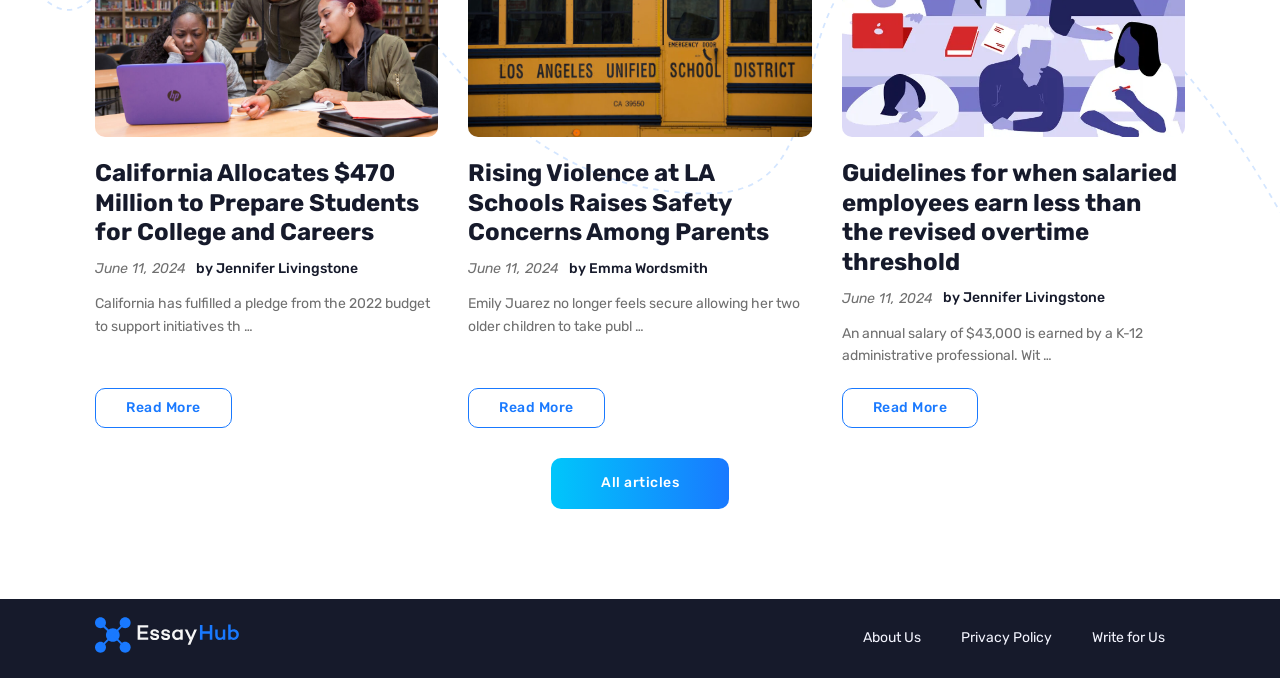Refer to the image and provide an in-depth answer to the question: 
Who wrote the second article?

I found the author's name by looking at the link element with the text 'by Emma Wordsmith' which is located below the second article title.